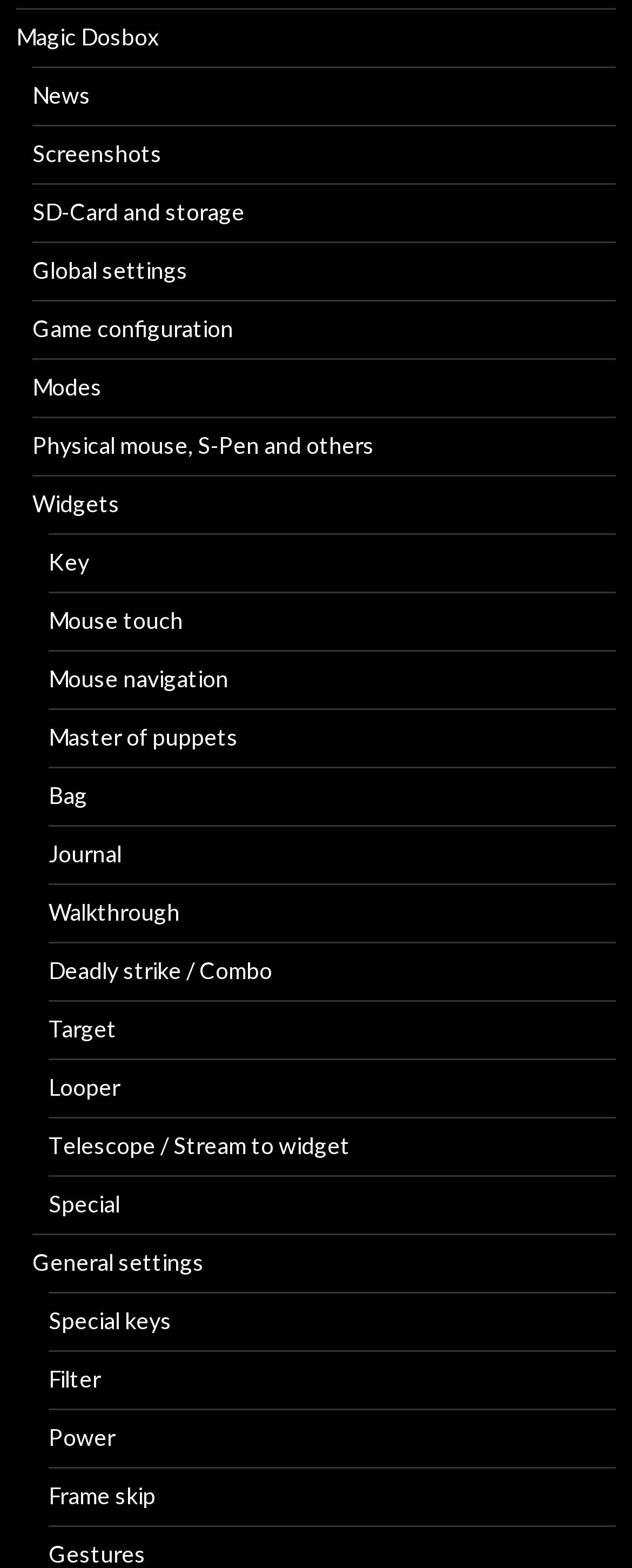Pinpoint the bounding box coordinates of the area that must be clicked to complete this instruction: "View Screenshots".

[0.051, 0.089, 0.256, 0.106]